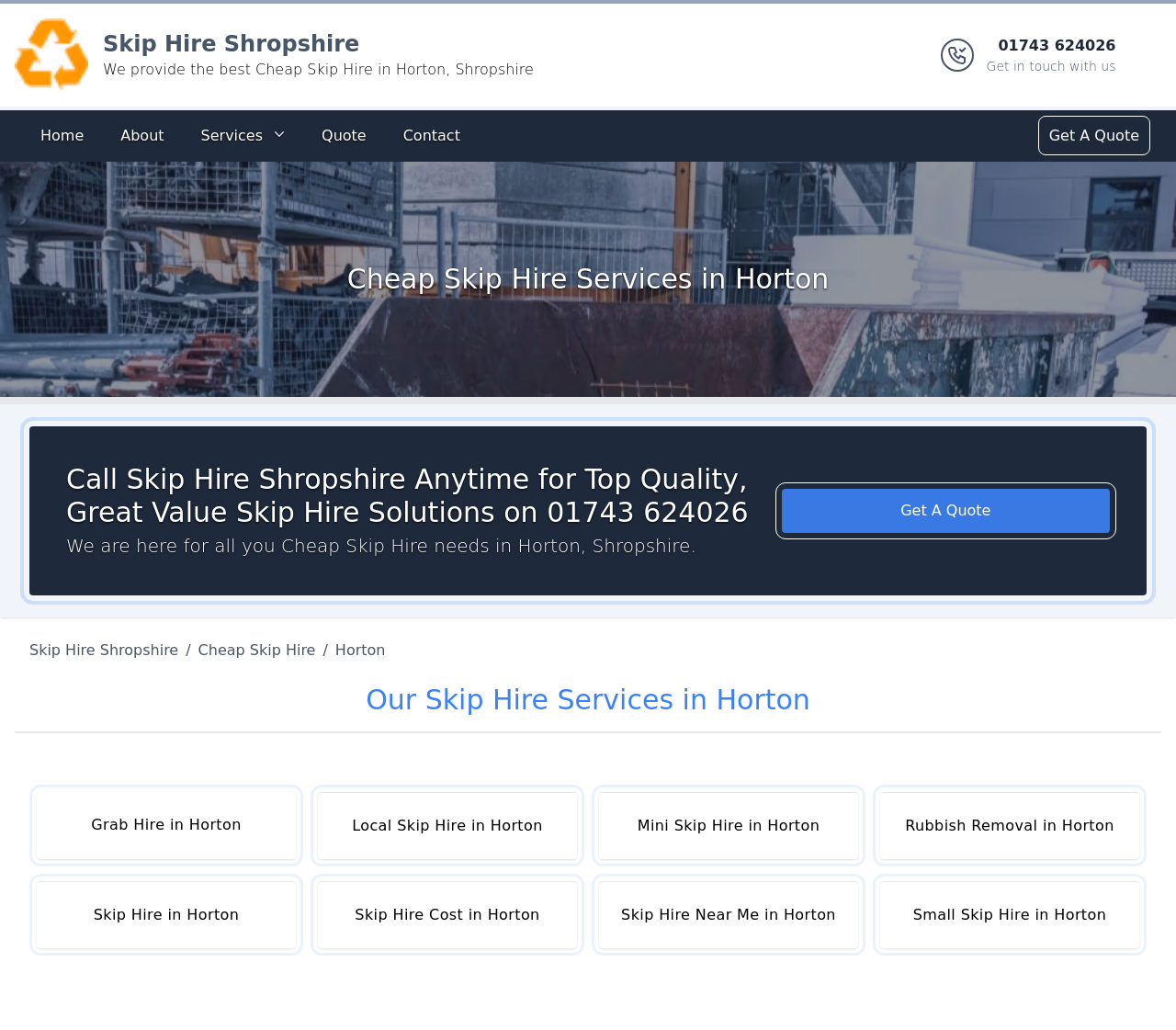What is the name of the company providing skip hire services?
Please provide a detailed and comprehensive answer to the question.

I found the company name by looking at the top-left corner of the webpage, where it says 'Skip Hire Shropshire Logo' and 'Skip Hire Shropshire'.